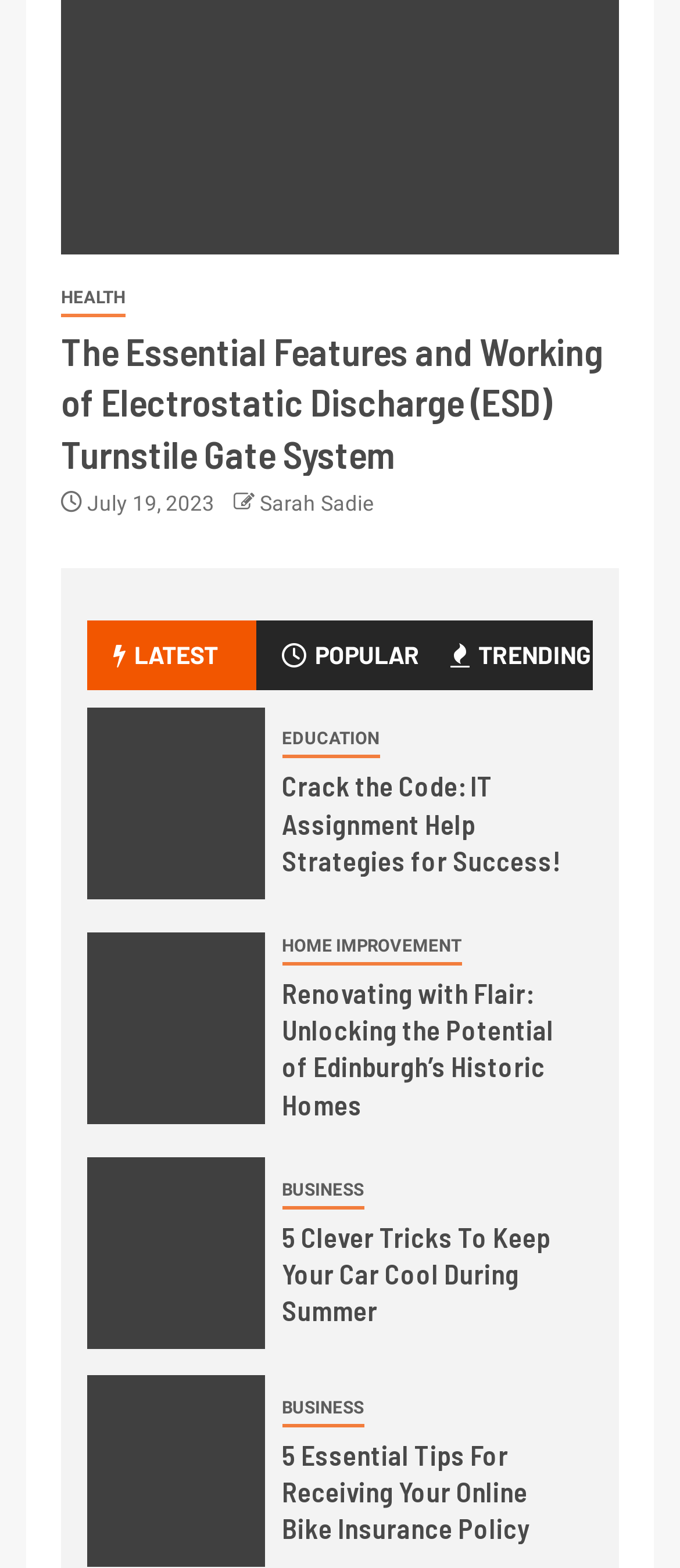Please locate the bounding box coordinates of the region I need to click to follow this instruction: "Select LATEST tab".

[0.128, 0.396, 0.376, 0.44]